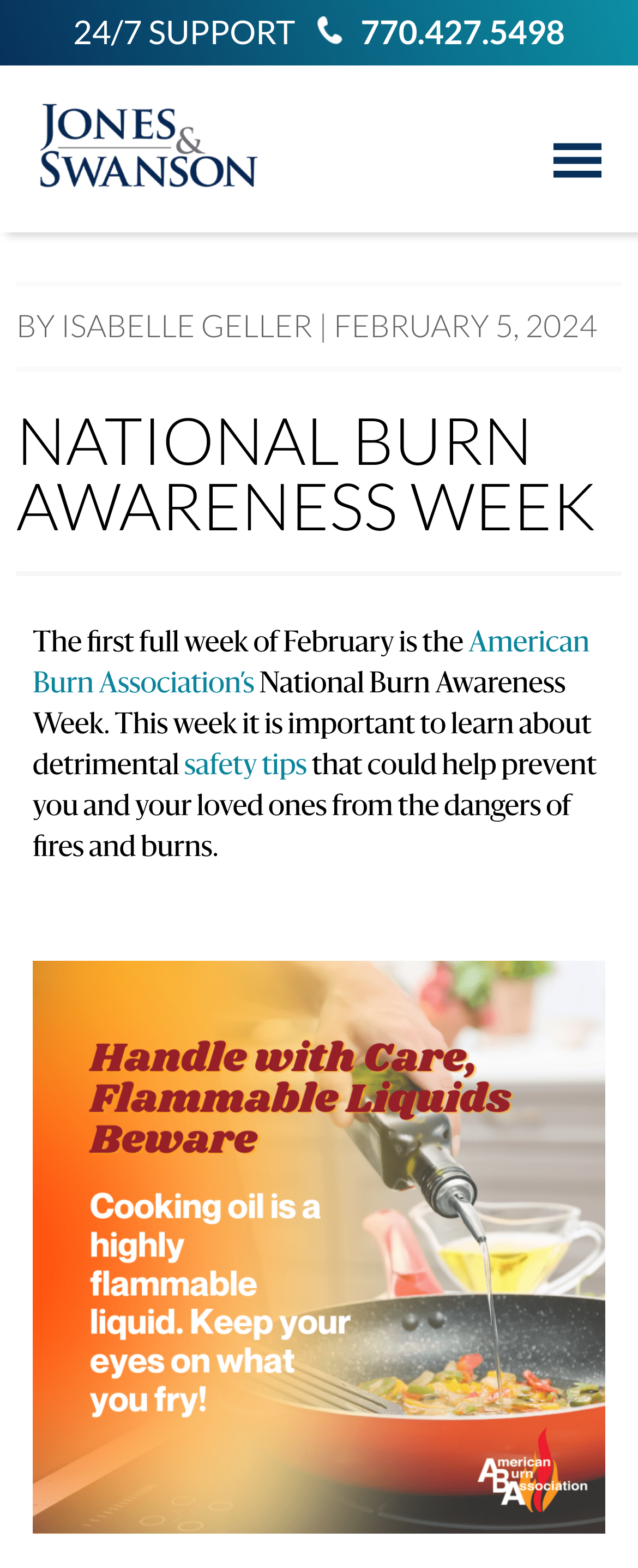Using the description: "Isabelle Geller", determine the UI element's bounding box coordinates. Ensure the coordinates are in the format of four float numbers between 0 and 1, i.e., [left, top, right, bottom].

[0.096, 0.196, 0.49, 0.22]